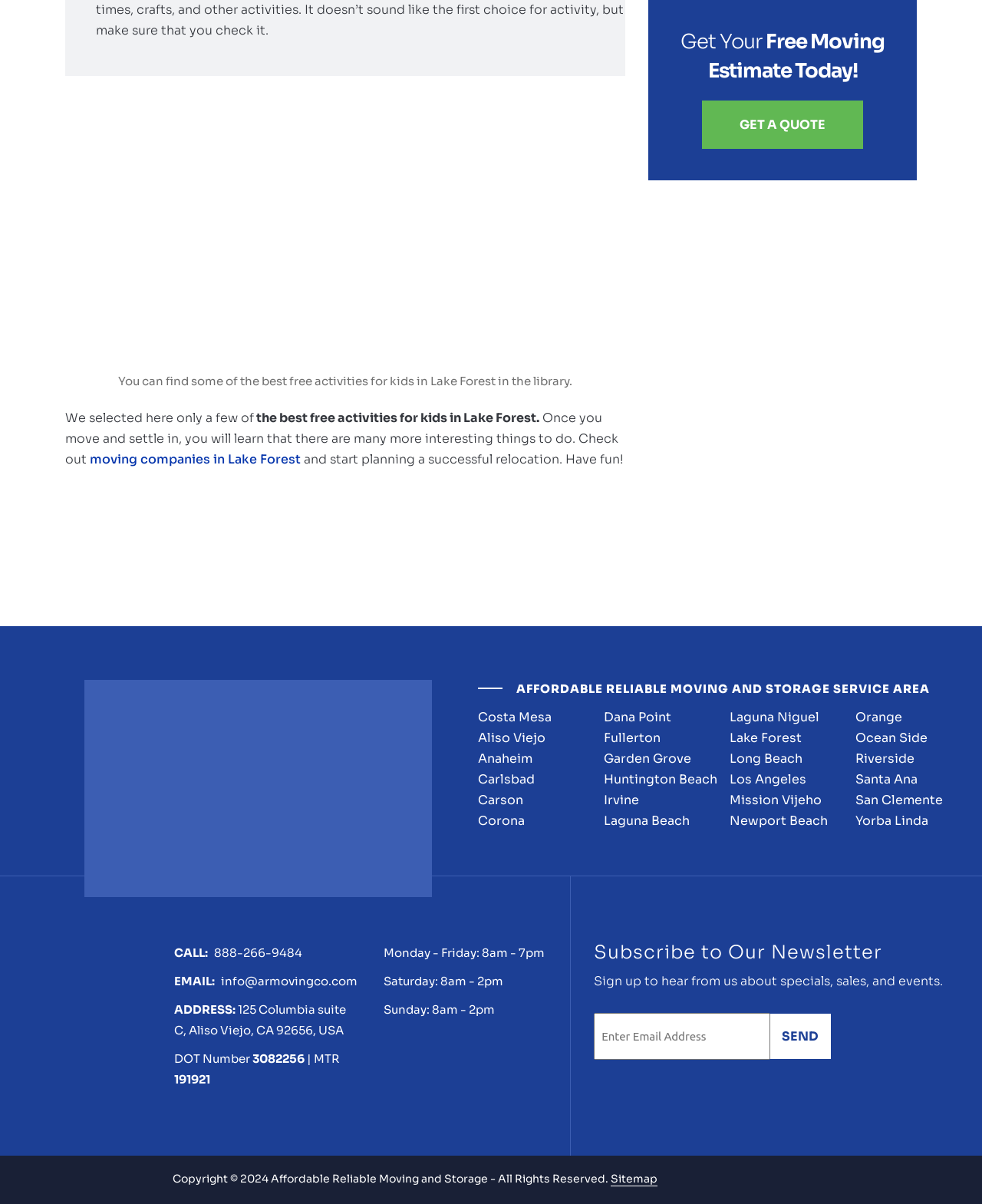Show the bounding box coordinates of the region that should be clicked to follow the instruction: "Subscribe to the newsletter."

[0.605, 0.808, 0.96, 0.821]